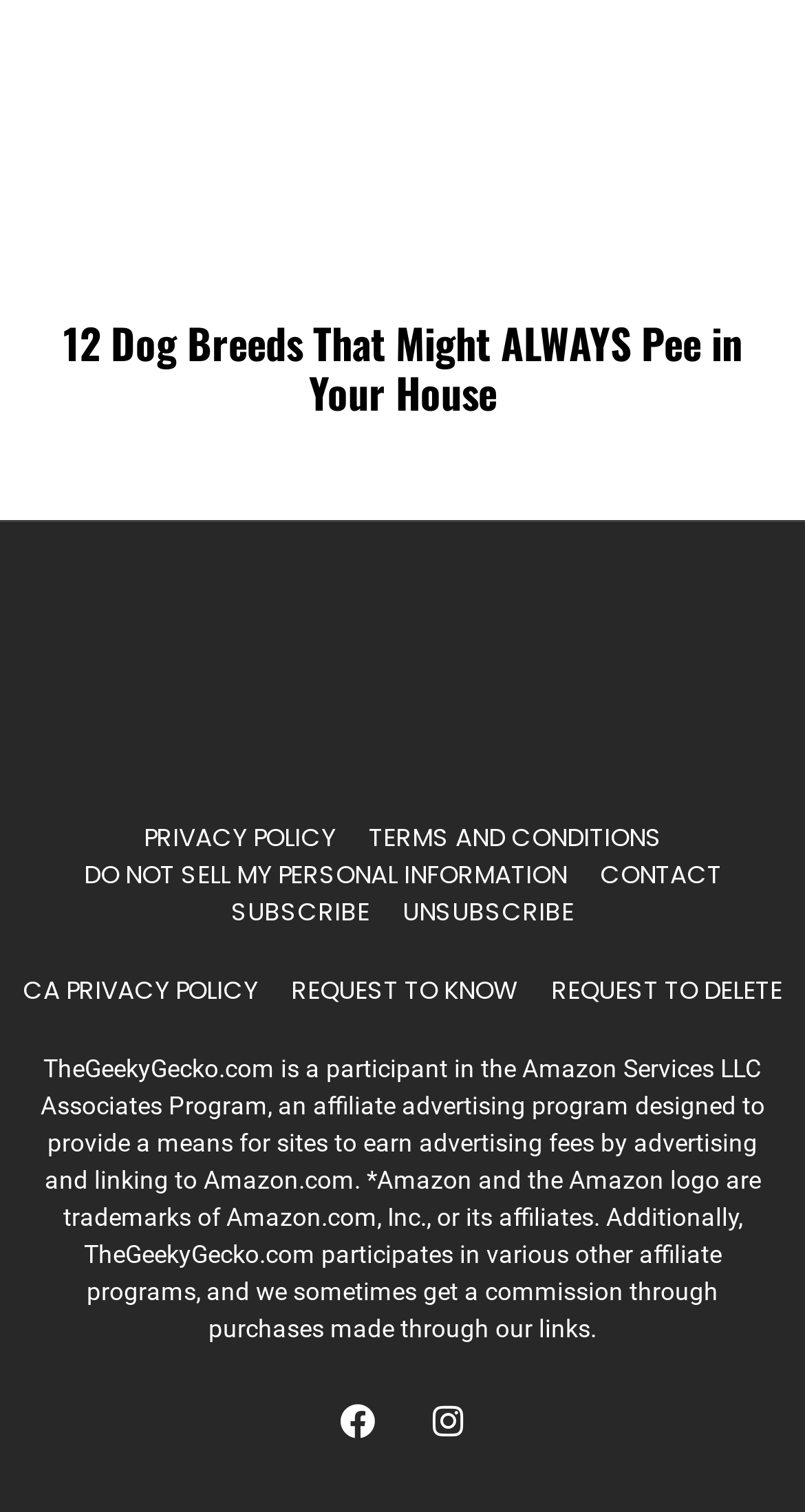Can you specify the bounding box coordinates for the region that should be clicked to fulfill this instruction: "Subscribe to the newsletter".

[0.287, 0.591, 0.459, 0.616]